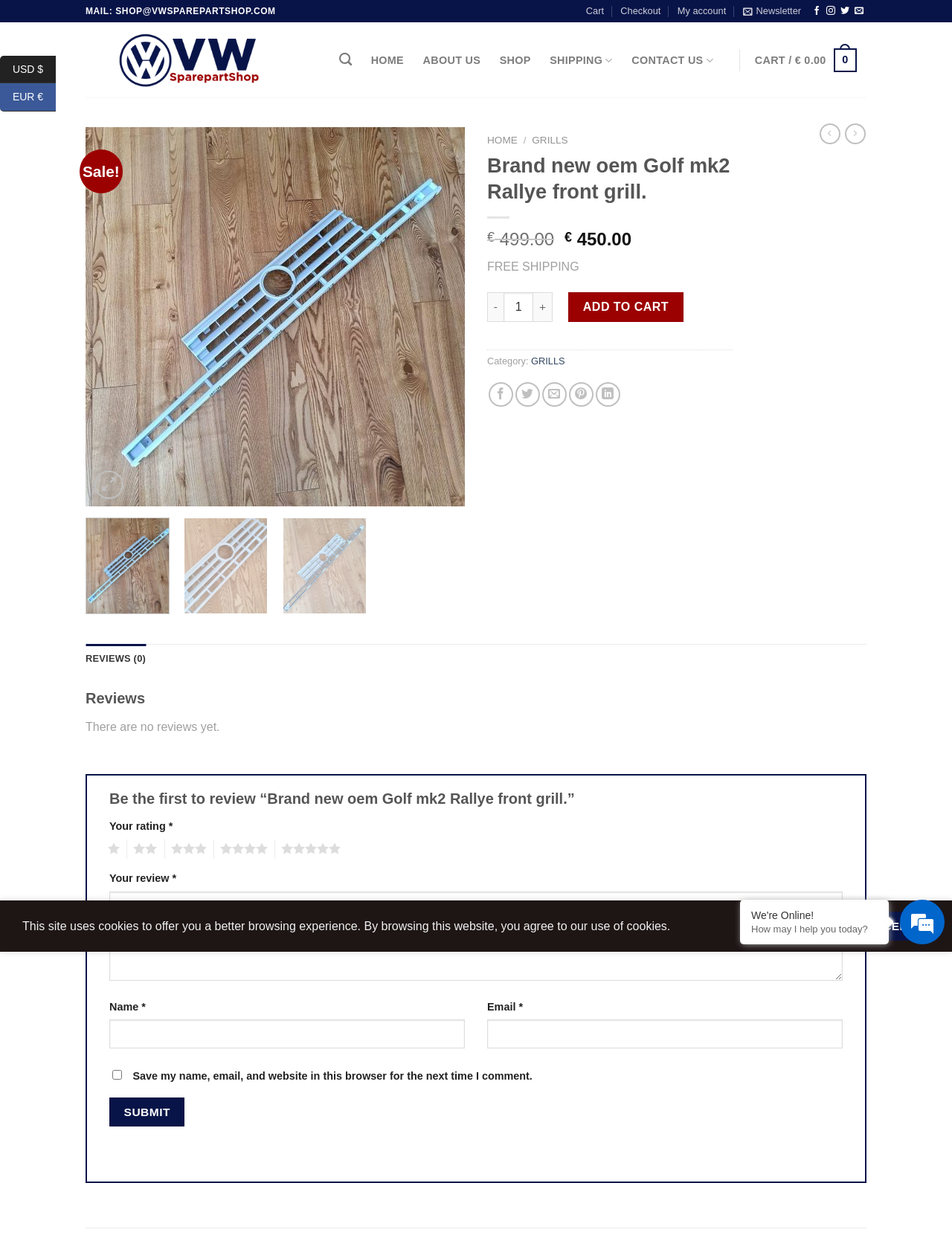What is the shipping policy for this product?
Please provide a comprehensive answer based on the visual information in the image.

The shipping policy for this product can be found in the product description section, where it is stated as 'FREE SHIPPING'.